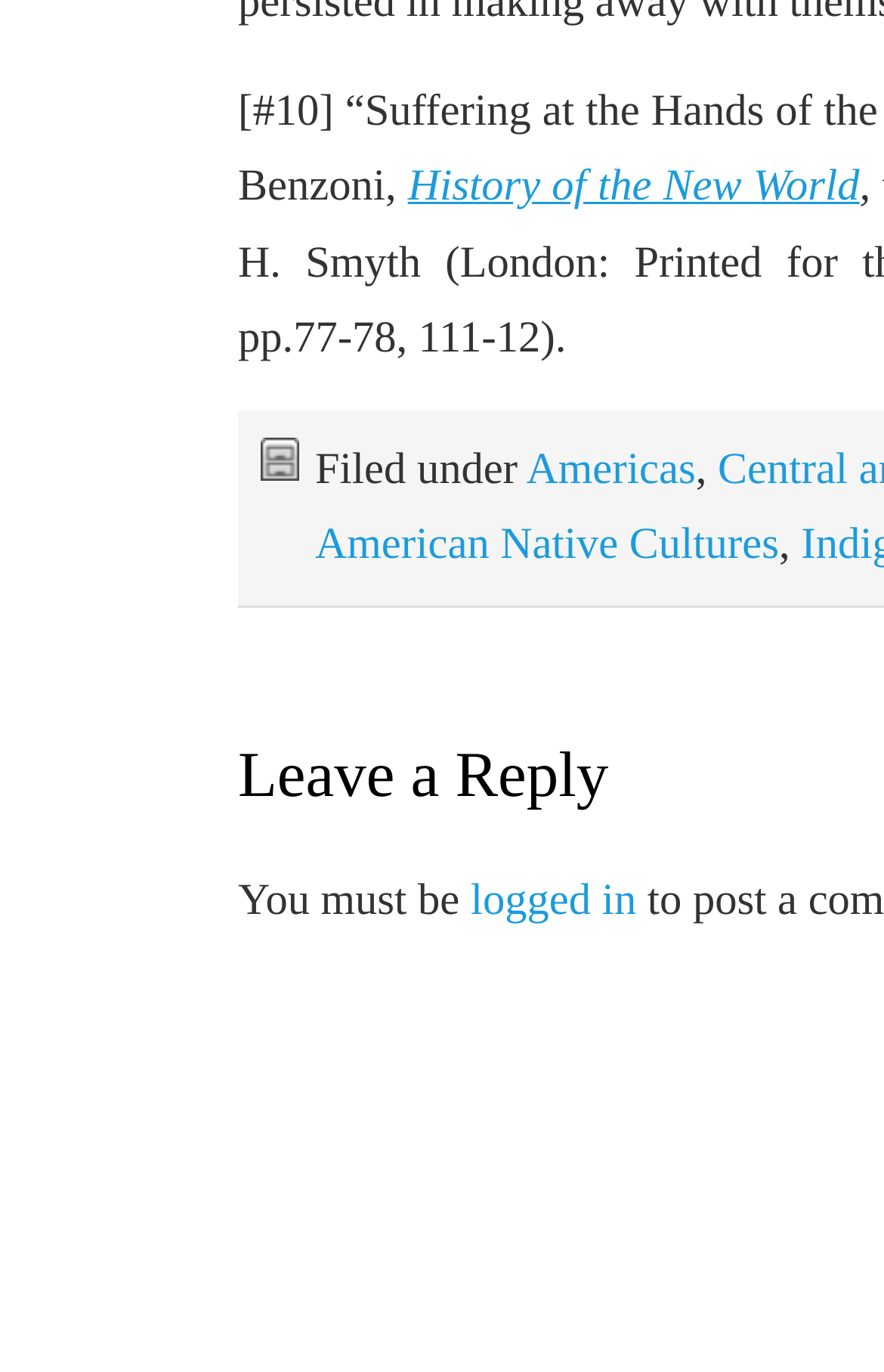Given the webpage screenshot, identify the bounding box of the UI element that matches this description: "History of the New World".

[0.461, 0.12, 0.972, 0.154]